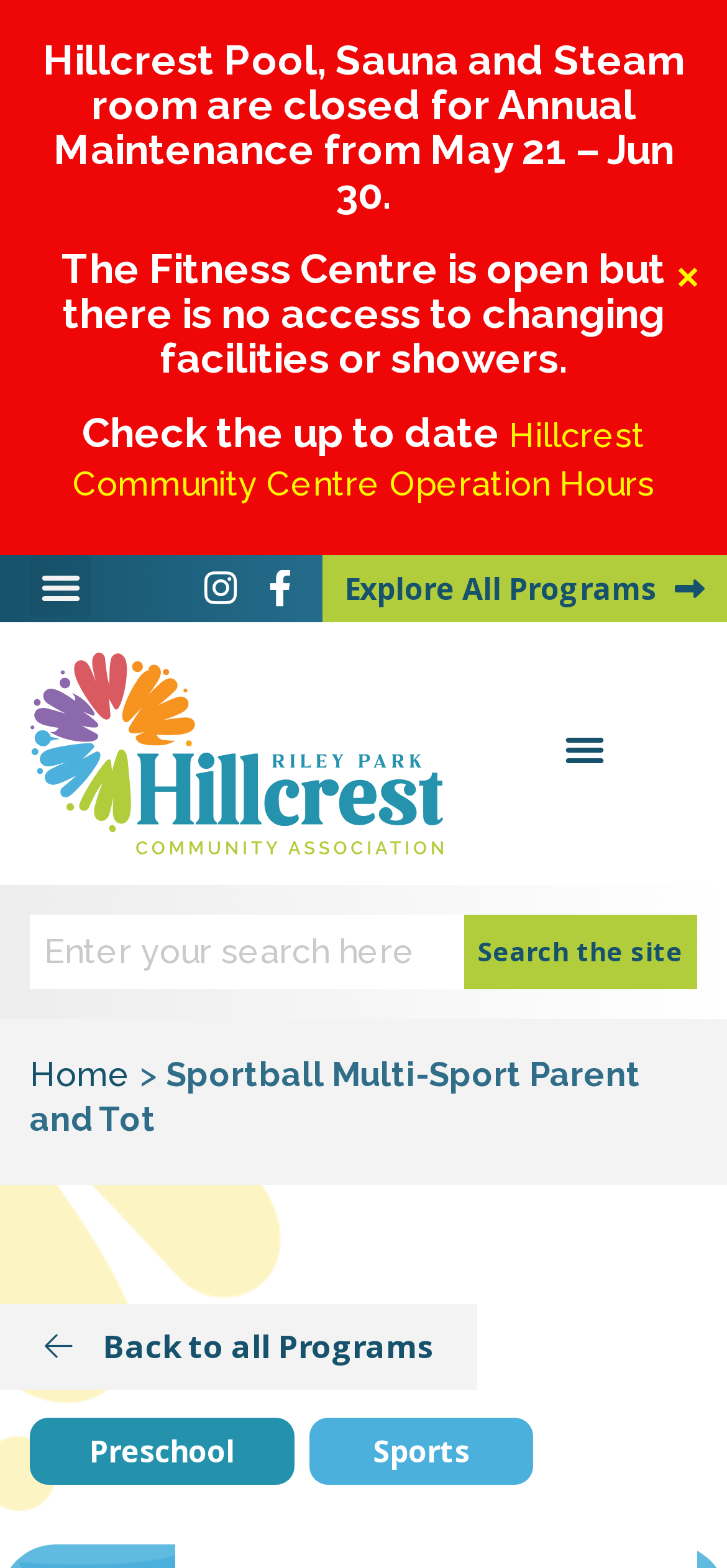What is the location of the search bar?
Using the visual information from the image, give a one-word or short-phrase answer.

Top-right